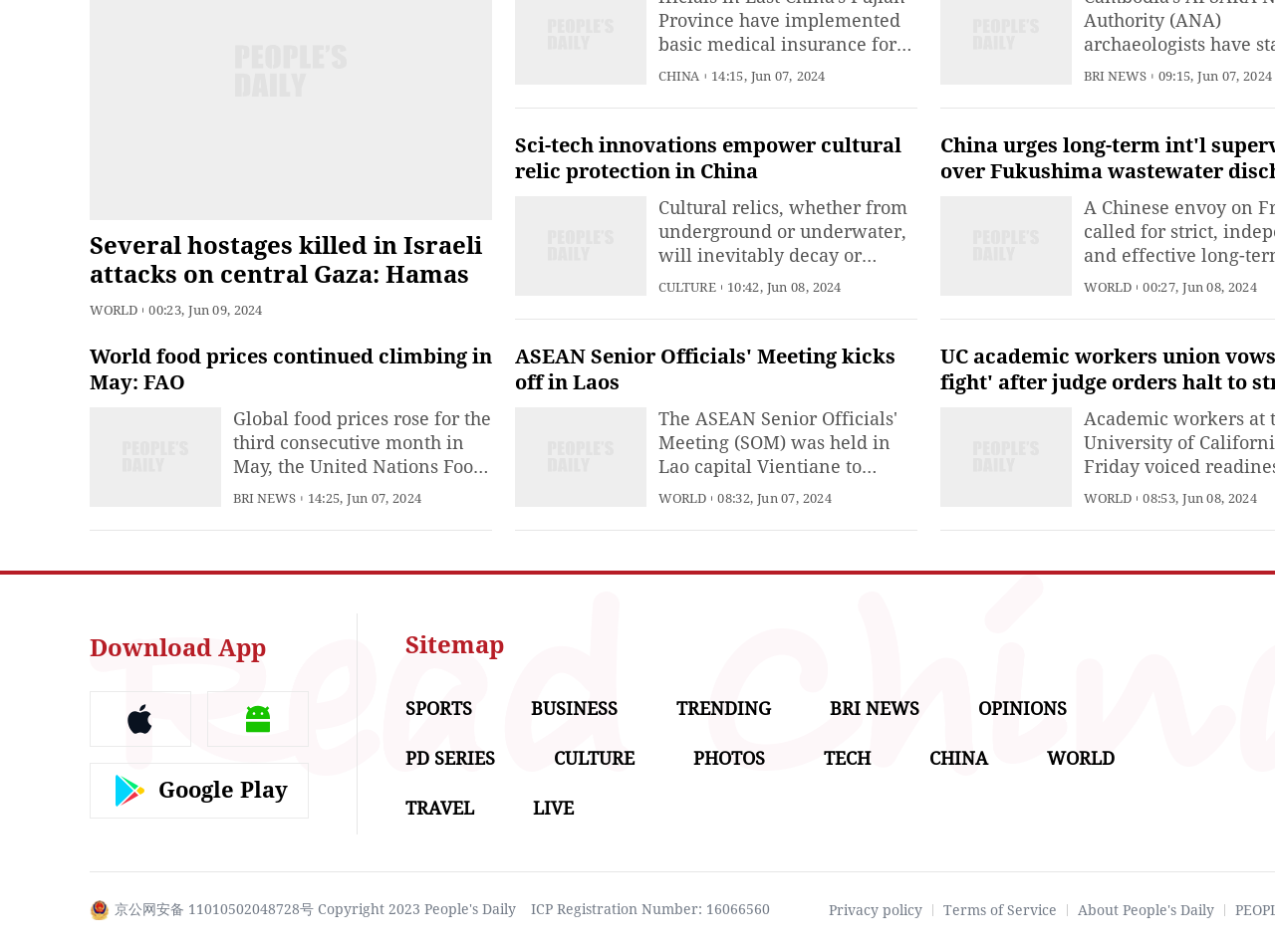Identify the bounding box coordinates of the region that needs to be clicked to carry out this instruction: "Check the sitemap". Provide these coordinates as four float numbers ranging from 0 to 1, i.e., [left, top, right, bottom].

[0.318, 0.663, 0.395, 0.692]